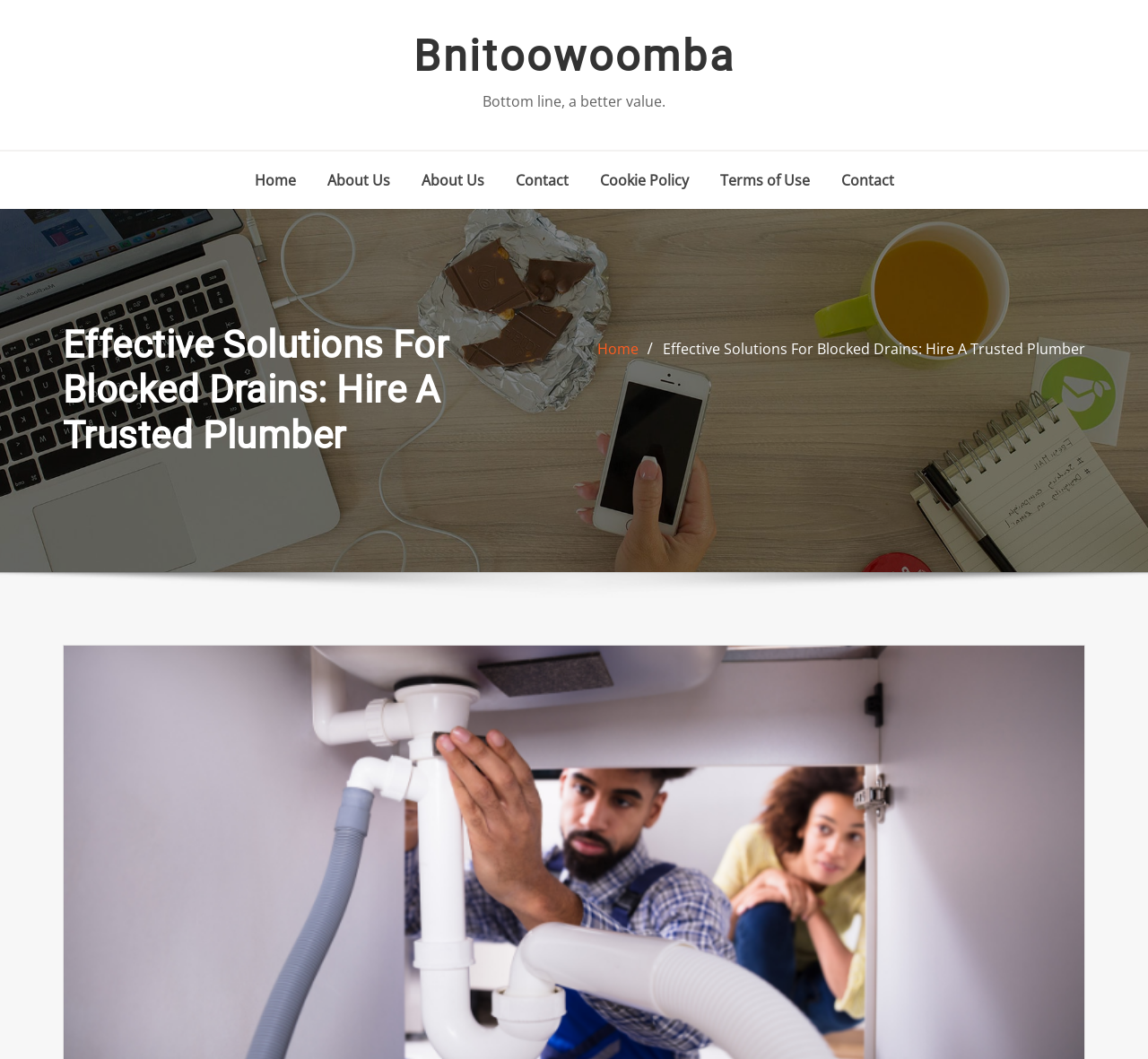Give a short answer using one word or phrase for the question:
Is there a link to the homepage?

Yes